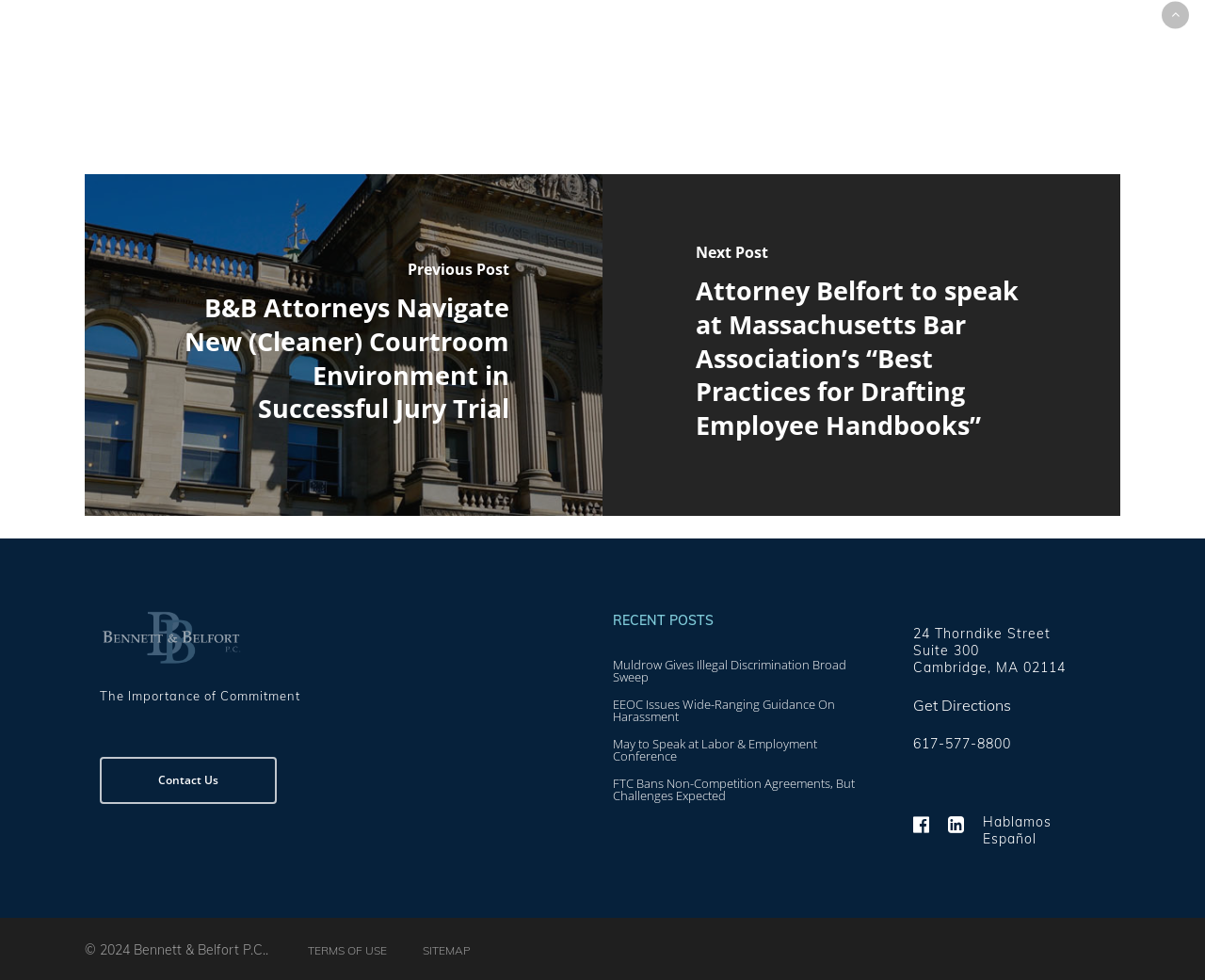Determine the bounding box for the described HTML element: "TERMS OF USE". Ensure the coordinates are four float numbers between 0 and 1 in the format [left, top, right, bottom].

[0.255, 0.963, 0.321, 0.977]